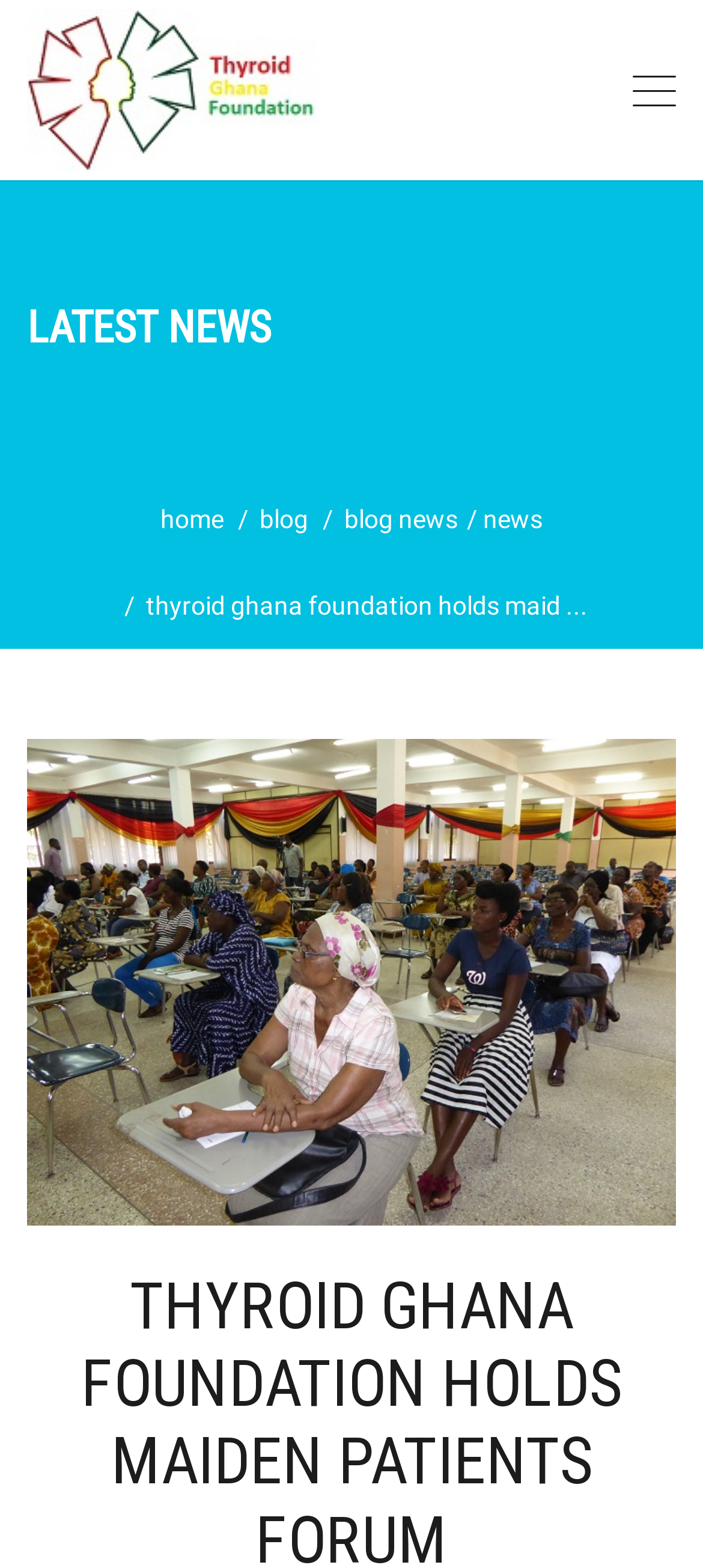Using the element description: "alt="Thyroid Ghana Foundation"", determine the bounding box coordinates. The coordinates should be in the format [left, top, right, bottom], with values between 0 and 1.

[0.038, 0.0, 0.474, 0.115]